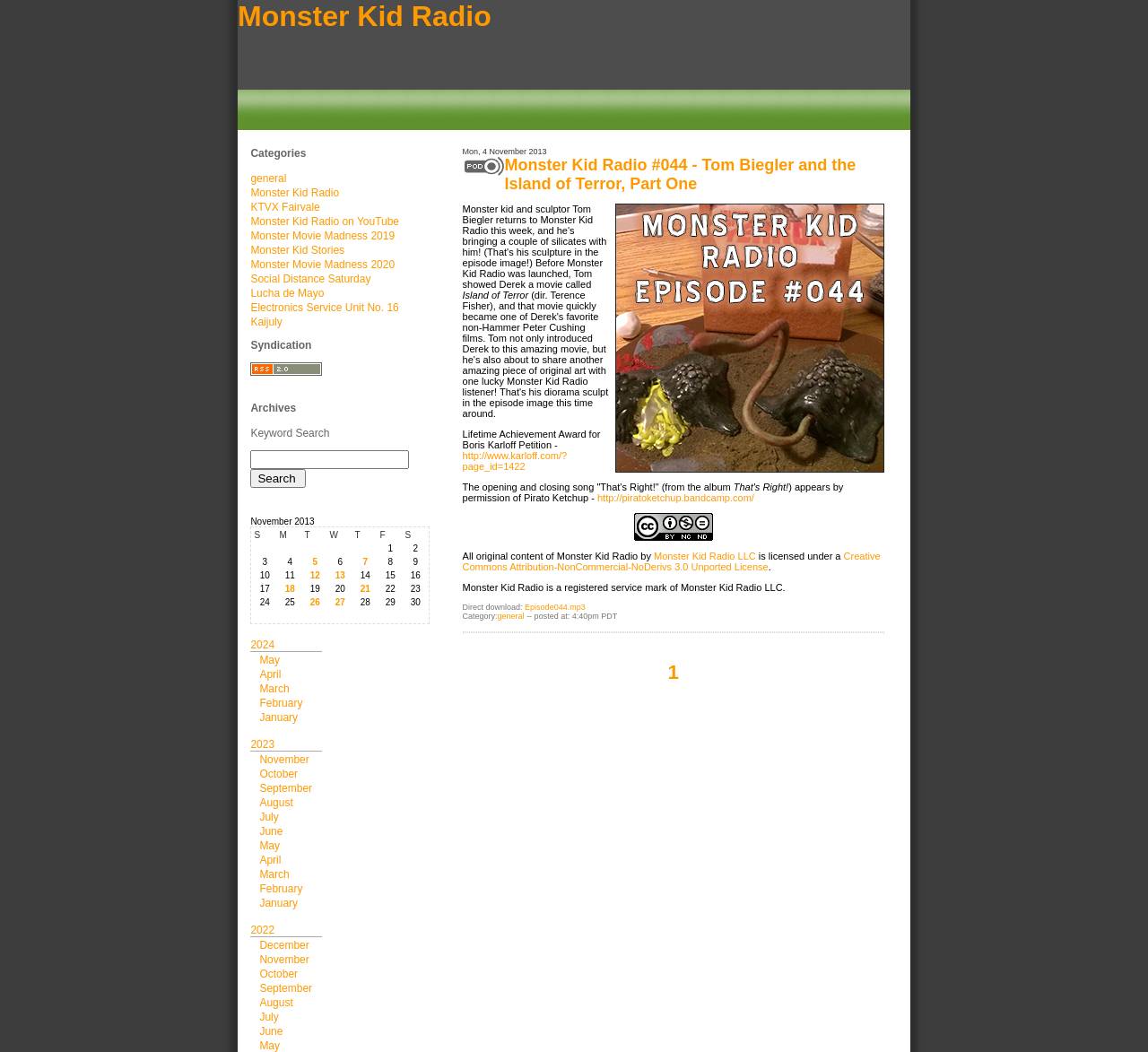Answer the question below using just one word or a short phrase: 
How many rows are there in the table?

5